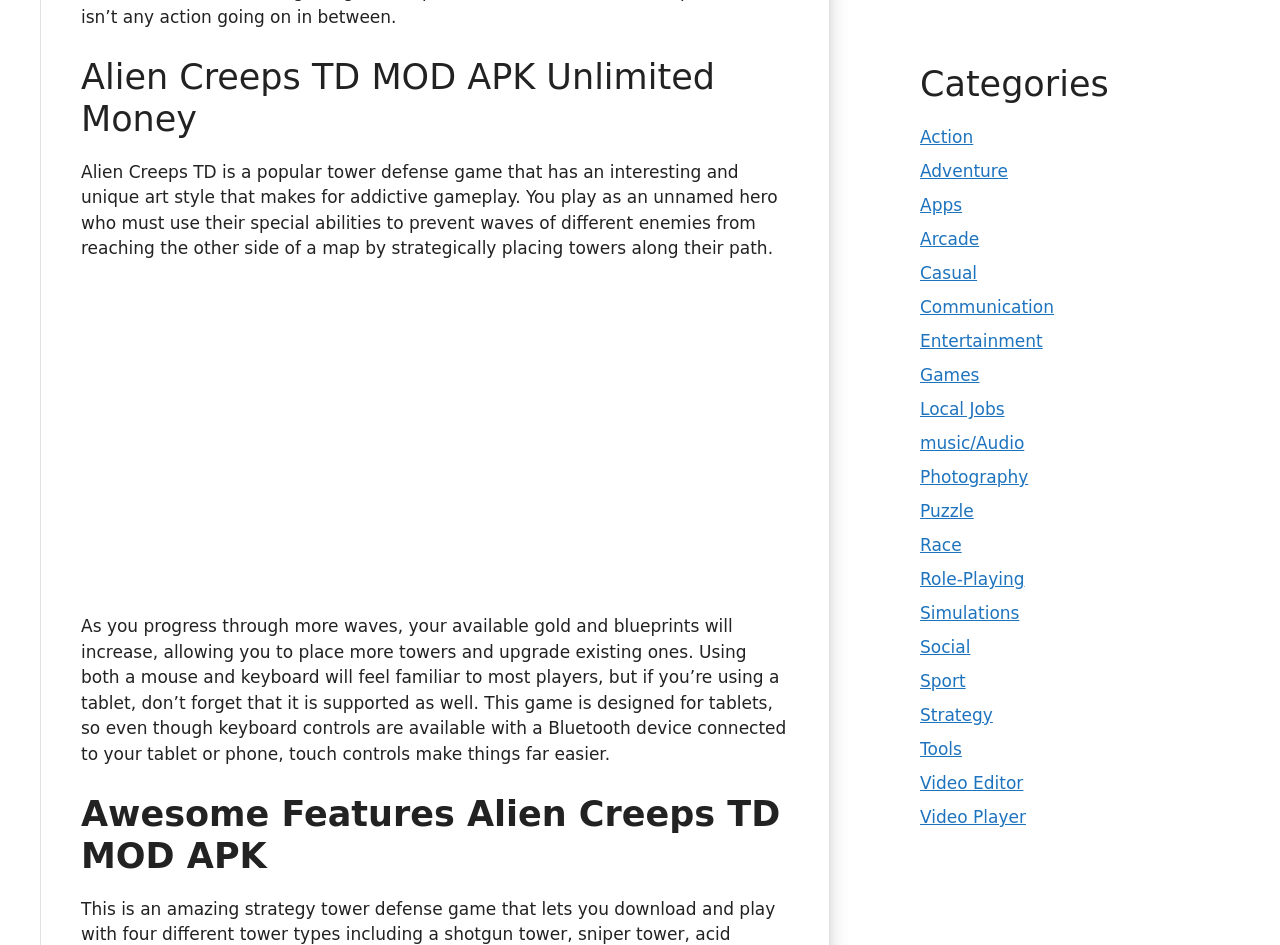From the element description Video Editor, predict the bounding box coordinates of the UI element. The coordinates must be specified in the format (top-left x, top-left y, bottom-right x, bottom-right y) and should be within the 0 to 1 range.

[0.719, 0.818, 0.799, 0.839]